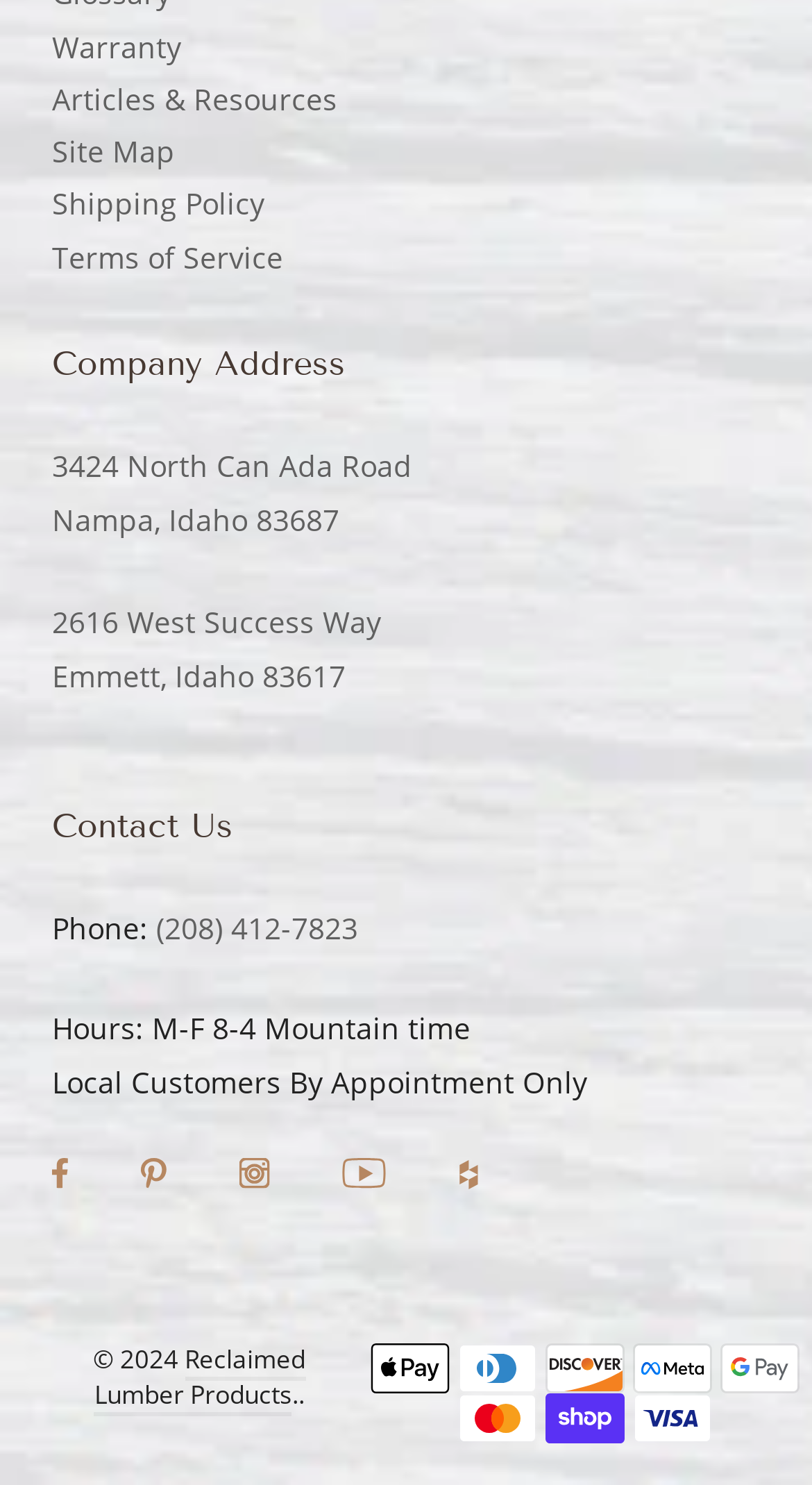Please determine the bounding box coordinates for the UI element described as: "Site Map".

[0.064, 0.084, 0.482, 0.12]